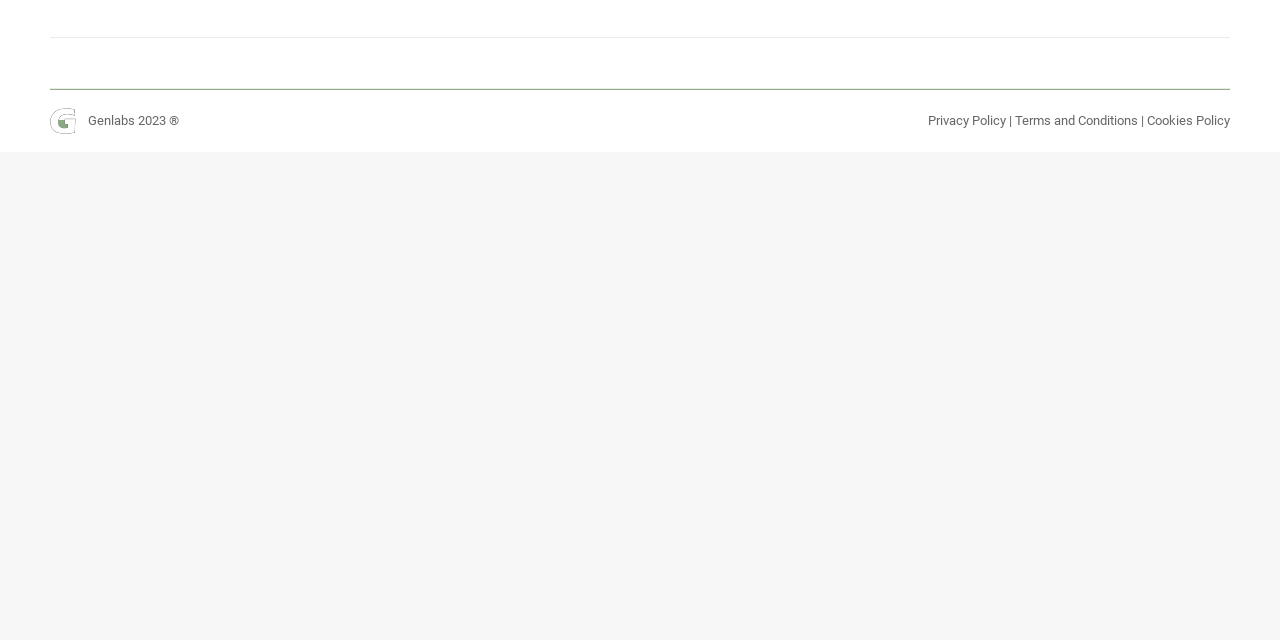Given the description Cookies Policy, predict the bounding box coordinates of the UI element. Ensure the coordinates are in the format (top-left x, top-left y, bottom-right x, bottom-right y) and all values are between 0 and 1.

[0.896, 0.177, 0.961, 0.2]